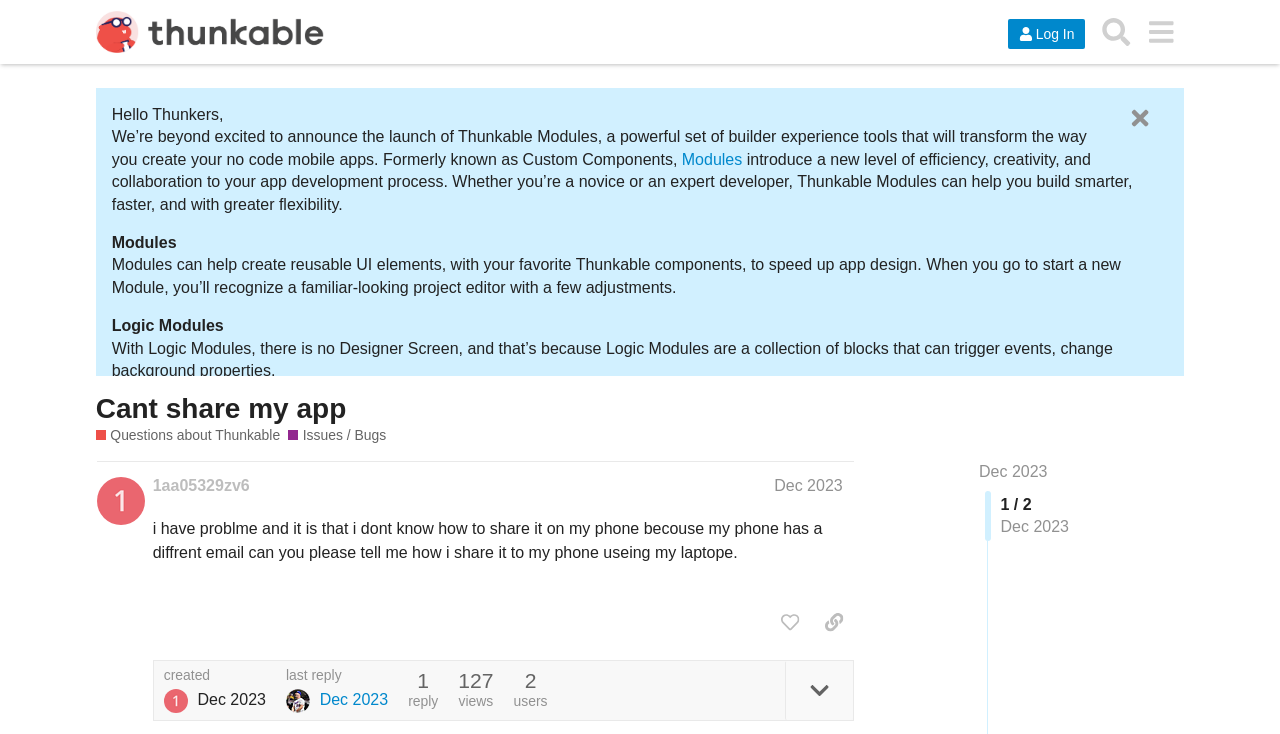Provide a thorough summary of the webpage.

This webpage appears to be a community forum or discussion board, specifically a question and answer section about Thunkable, a no-code mobile app development platform. 

At the top of the page, there is a header section with several buttons and links, including a "Log In" button, a "Search" button, and a "Community" link. 

Below the header, there is a section with a greeting message, "Hello Thunkers," followed by a brief introduction to Thunkable Modules, a new feature that allows users to create reusable UI elements and speed up app design. 

The main content of the page is a question posted by a user, "i have problme and it is that i dont know how to share it on my phone becouse my phone has a diffrent email can you please tell me how i share it to my phone useing my laptope." This question is displayed prominently in the center of the page, with several buttons and links below it, including a "like this post" button, a "copy a link to this post to clipboard" button, and a "reply" button. 

To the right of the question, there is a section with information about the post, including the date it was created, the number of views, and the number of users who have interacted with the post. 

At the bottom of the page, there is a section with links to related topics, including "Questions about Thunkable", "Issues / Bugs", and "Thunkable Modules".